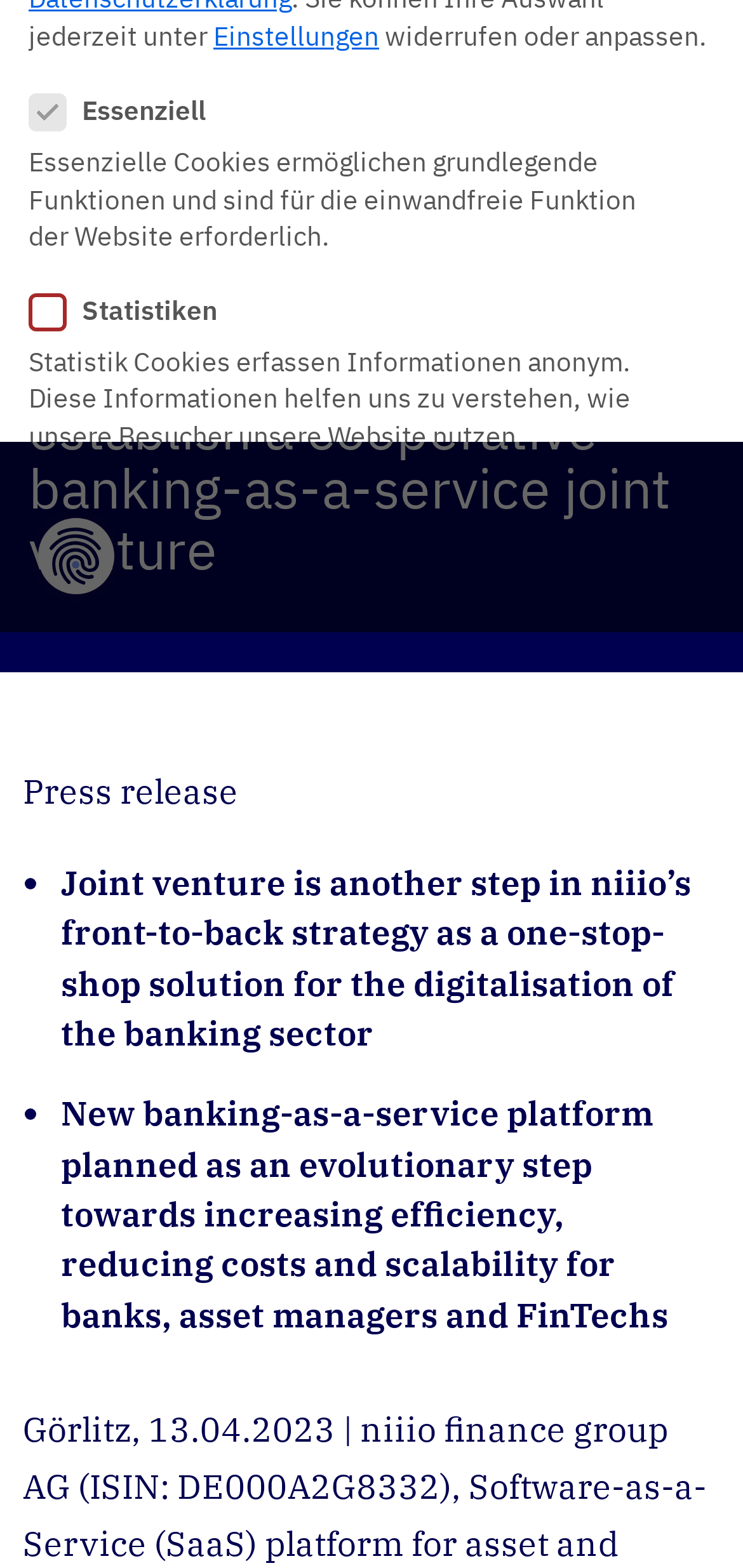Bounding box coordinates should be in the format (top-left x, top-left y, bottom-right x, bottom-right y) and all values should be floating point numbers between 0 and 1. Determine the bounding box coordinate for the UI element described as: Alle akzeptieren

[0.038, 0.506, 0.962, 0.561]